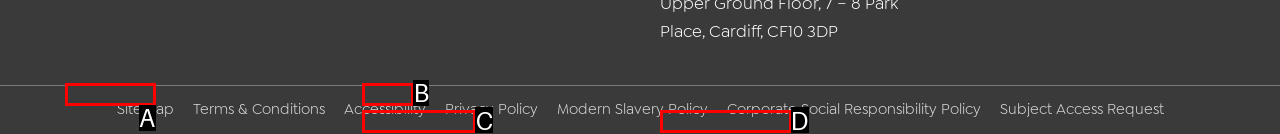Based on the given description: Events, identify the correct option and provide the corresponding letter from the given choices directly.

B